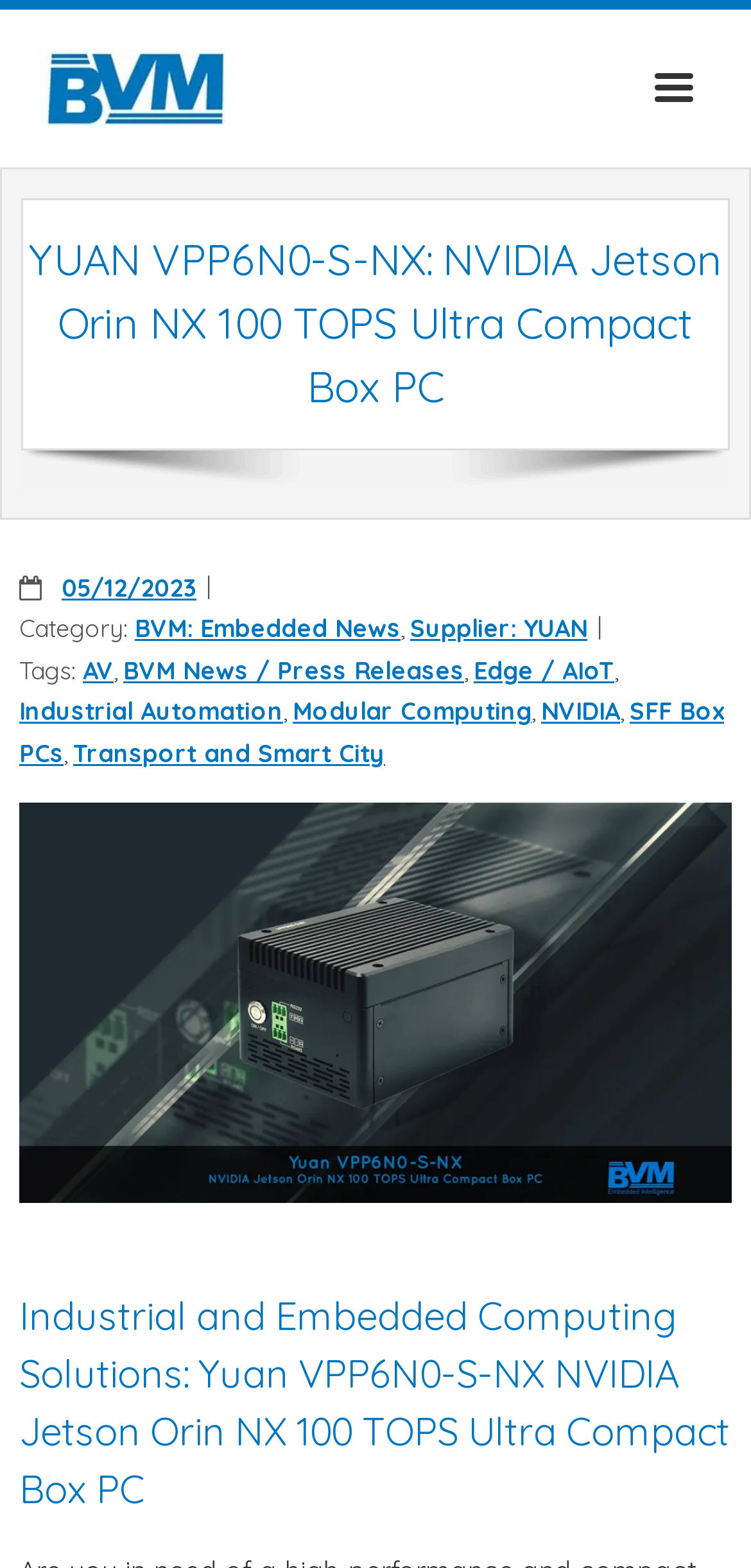Identify the bounding box coordinates of the section to be clicked to complete the task described by the following instruction: "Click the BVM Logo Small". The coordinates should be four float numbers between 0 and 1, formatted as [left, top, right, bottom].

[0.051, 0.031, 0.311, 0.082]